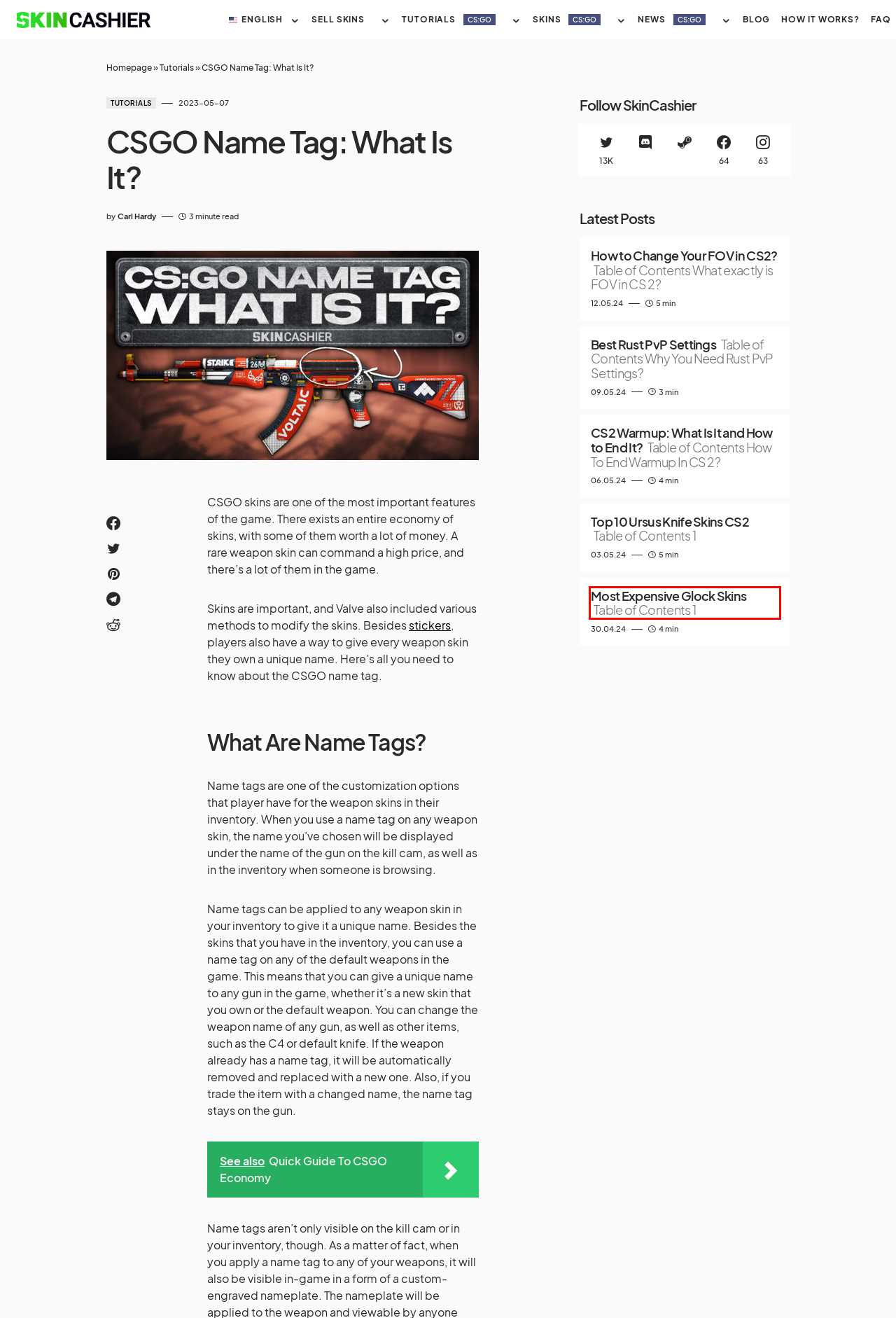Analyze the webpage screenshot with a red bounding box highlighting a UI element. Select the description that best matches the new webpage after clicking the highlighted element. Here are the options:
A. Sound in CS2: Get the Best Settings 🔊
B. Sell CS2  Skins for PayPal Instantly | Get Cash in 60 Seconds | SkinCashier
C. CS:GO Tutorials Posts - Best Guides, Tips & Fixes | SkinCashier.com
D. Best CSGO Launch Options » Open Your Guide [2022] Now
E. Узнайте больше о скинах КС ГО в нашем блоге - SkinCashier
F. Best Rust PvP Settings 🛠️
G. Learn more about CS:GO on our blog - SkinCashier
H. Most Expensive Glock Skins 💎

H